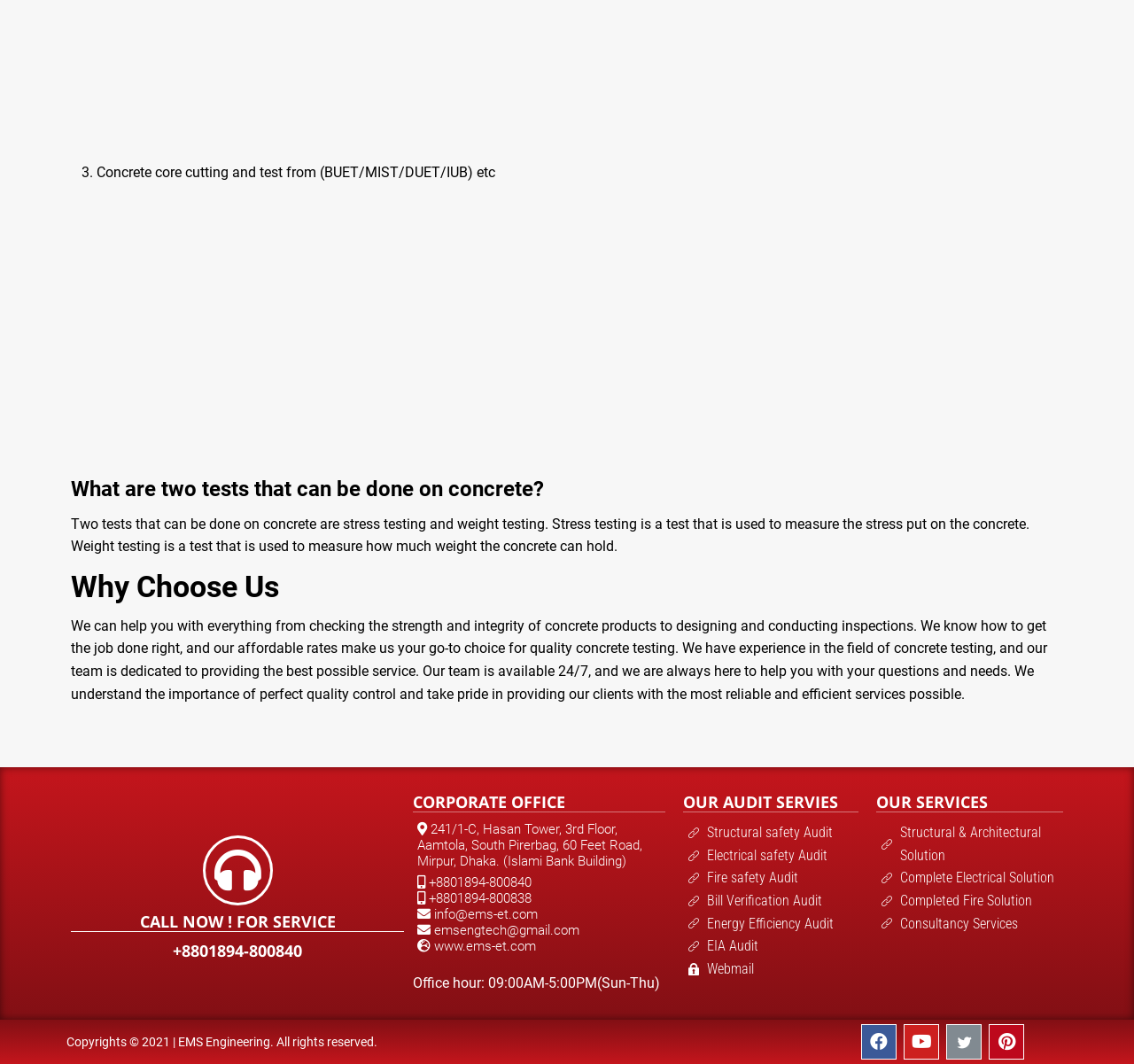What is the company name?
Using the image as a reference, answer with just one word or a short phrase.

Concrete Test Company bd